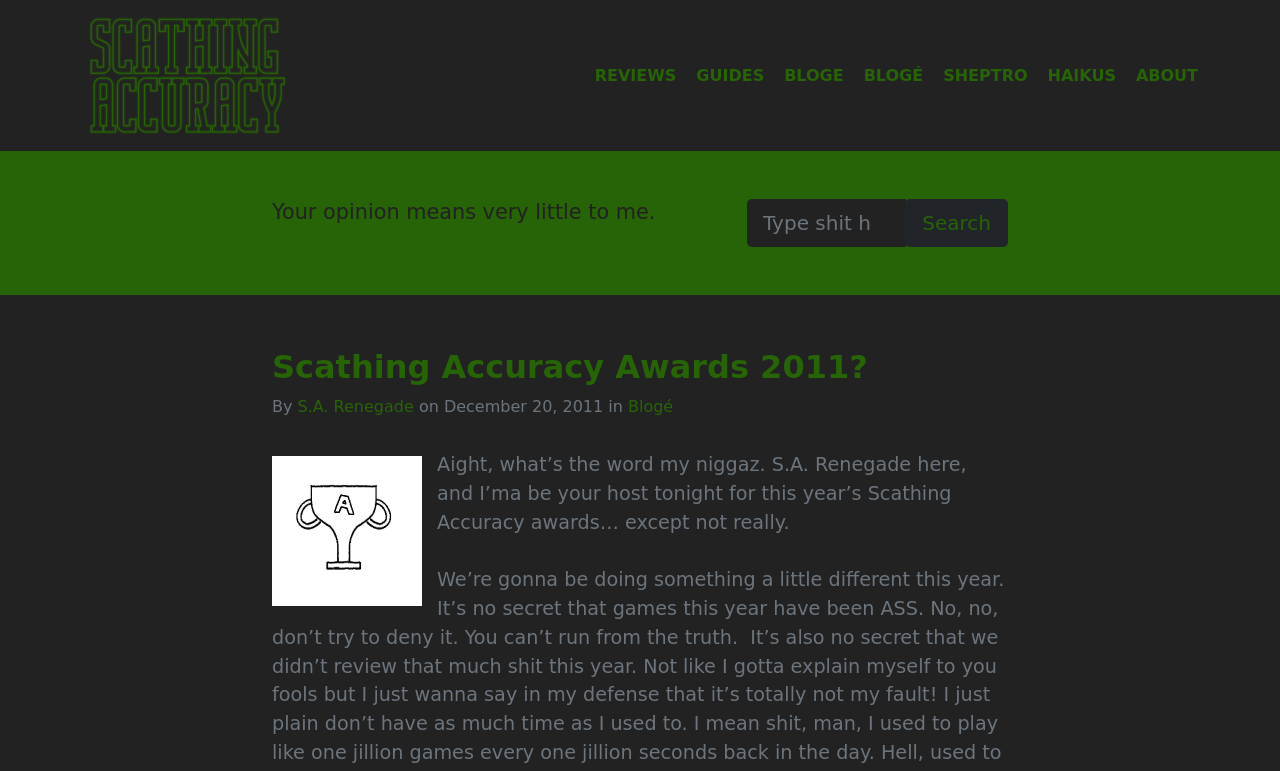Respond with a single word or phrase to the following question:
How many navigation links are there?

6